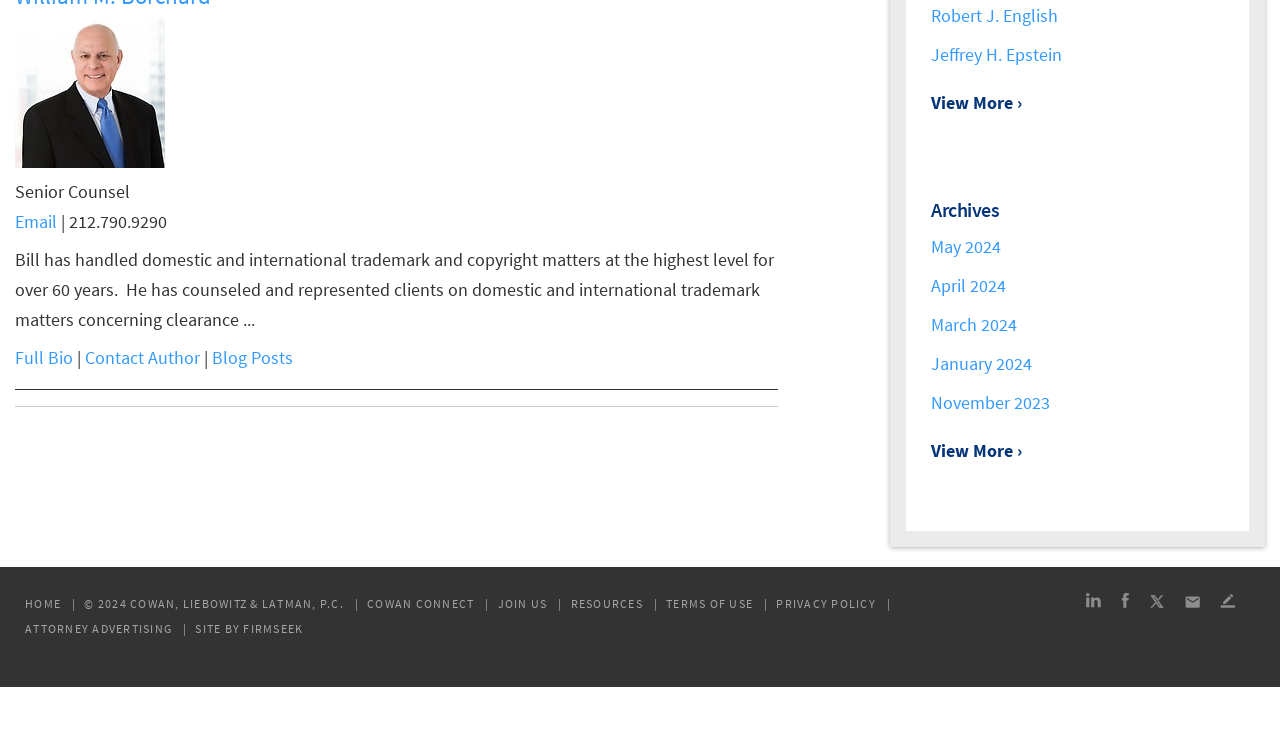Identify the bounding box coordinates of the element to click to follow this instruction: 'View archives'. Ensure the coordinates are four float values between 0 and 1, provided as [left, top, right, bottom].

[0.727, 0.248, 0.956, 0.314]